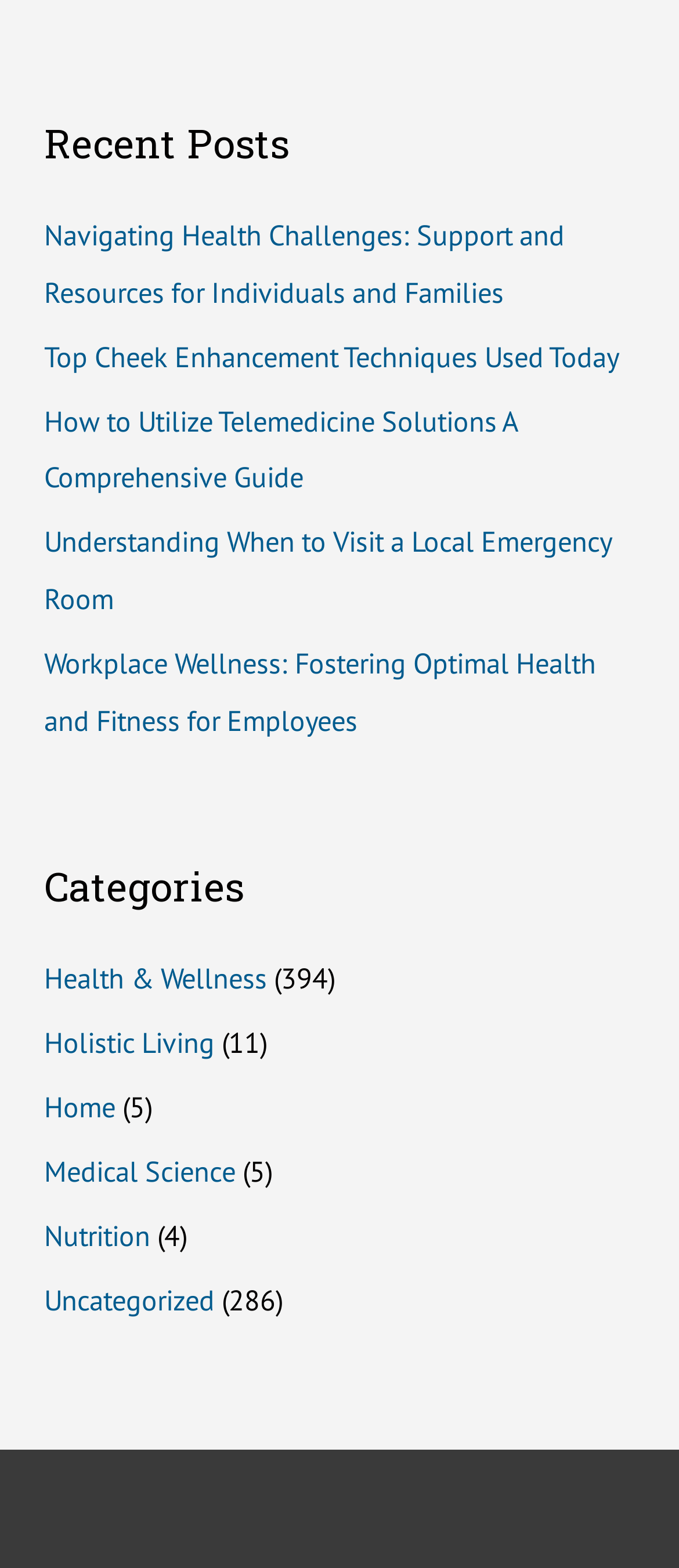Determine the bounding box coordinates of the region I should click to achieve the following instruction: "visit home page". Ensure the bounding box coordinates are four float numbers between 0 and 1, i.e., [left, top, right, bottom].

[0.065, 0.694, 0.17, 0.718]